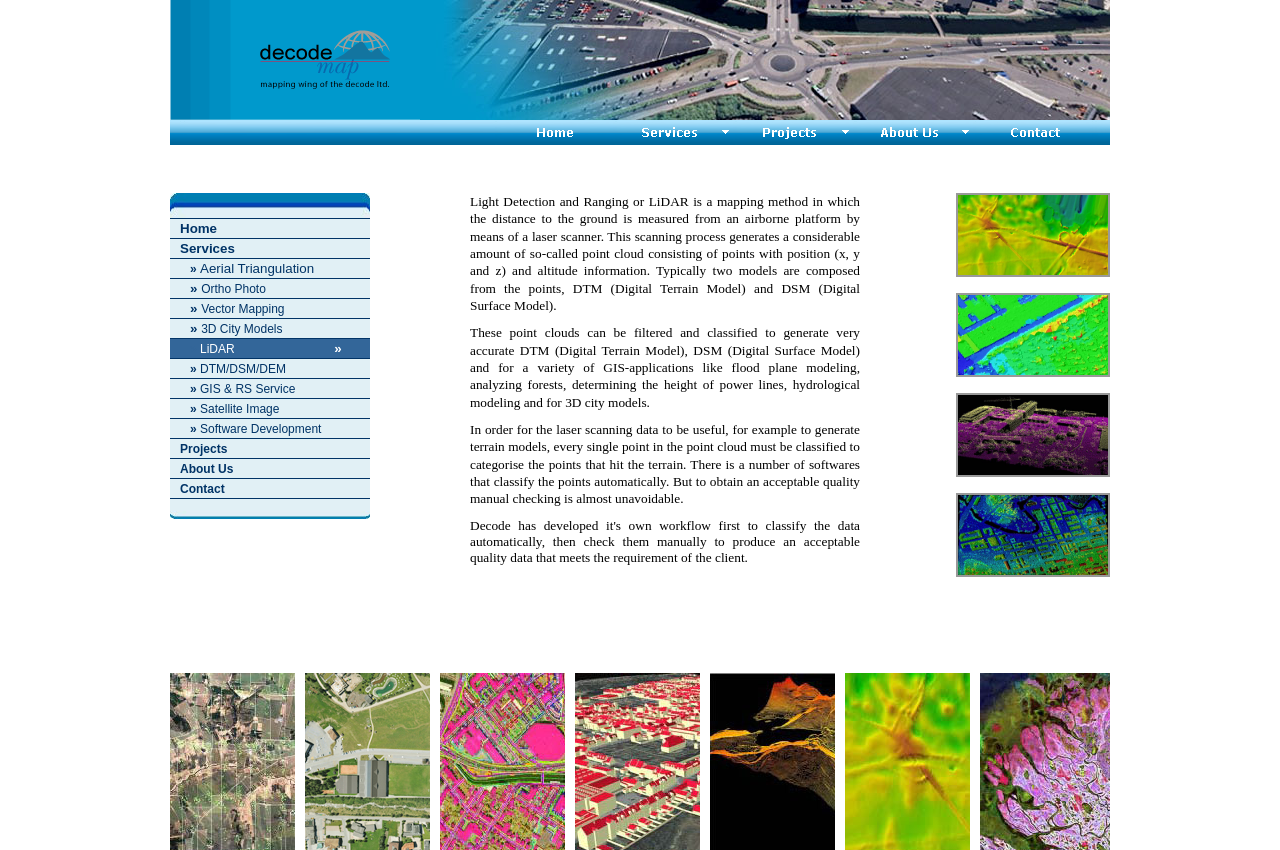Find the bounding box coordinates for the element described here: "alt="About Us" name="ebbcbindex_5"".

[0.668, 0.161, 0.762, 0.179]